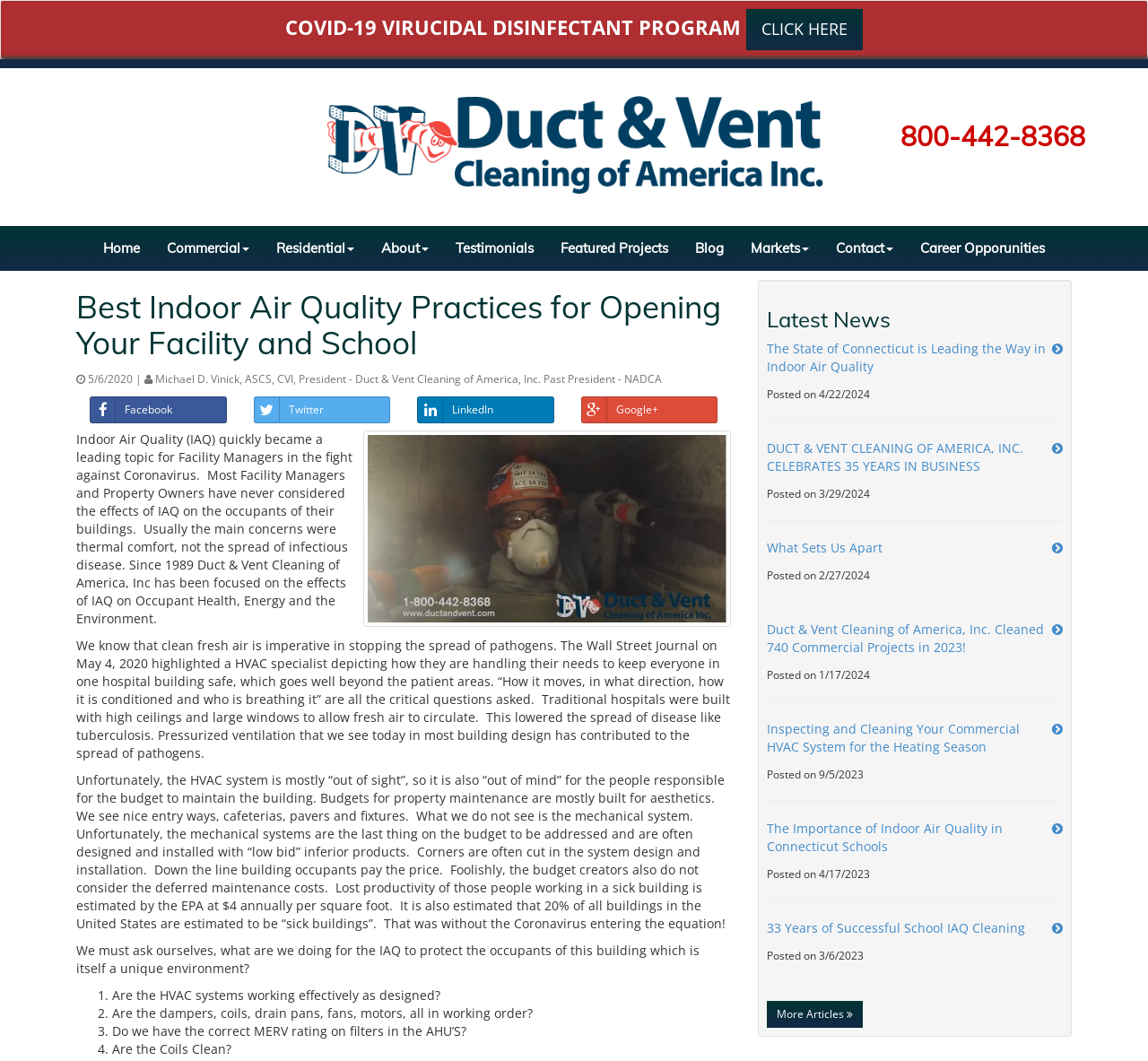What is the purpose of the HVAC system?
Deliver a detailed and extensive answer to the question.

According to the webpage, the HVAC system is important in stopping the spread of pathogens, and its proper maintenance is crucial in preventing the spread of infectious diseases.